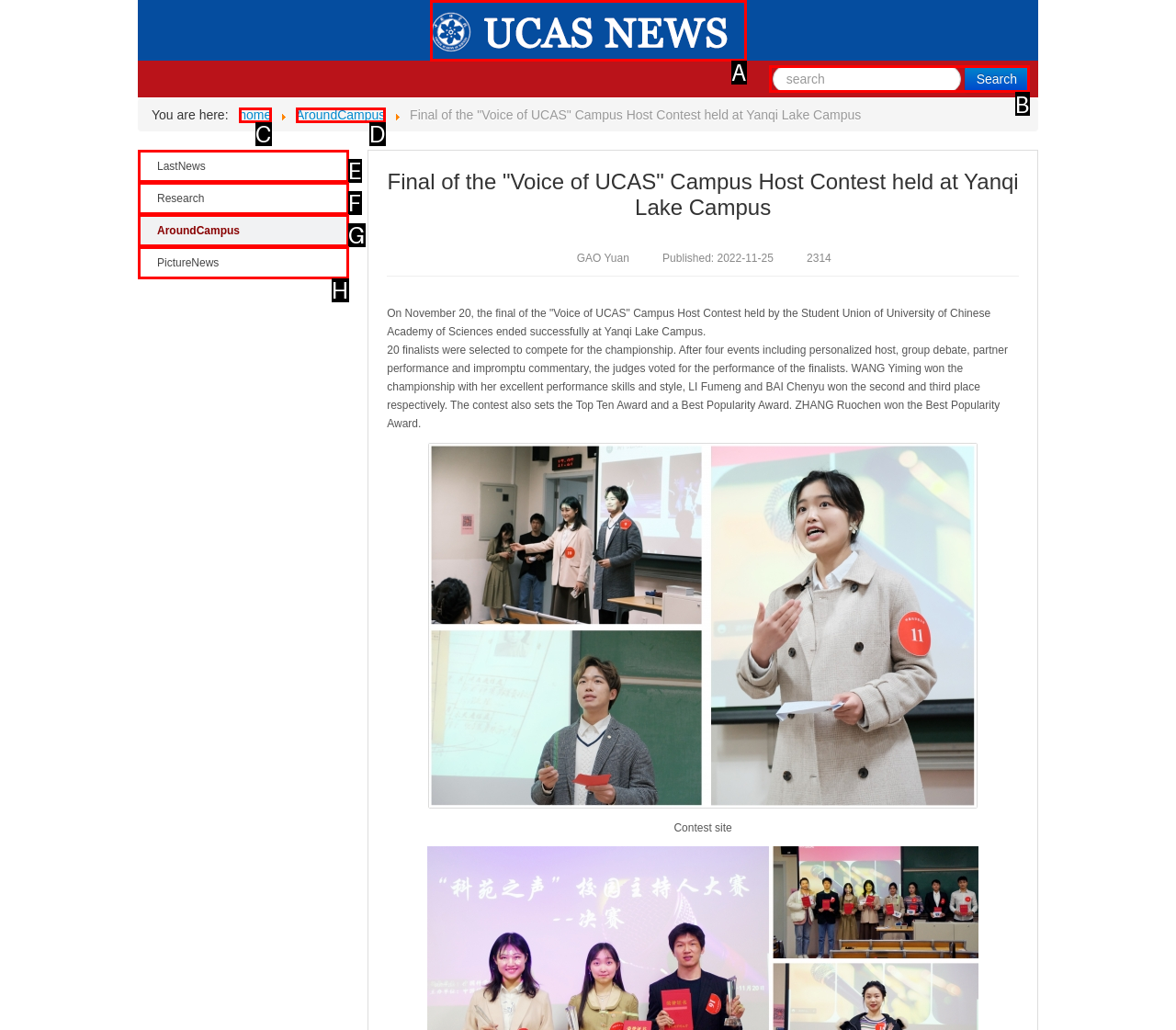Select the letter of the element you need to click to complete this task: Search for something
Answer using the letter from the specified choices.

B